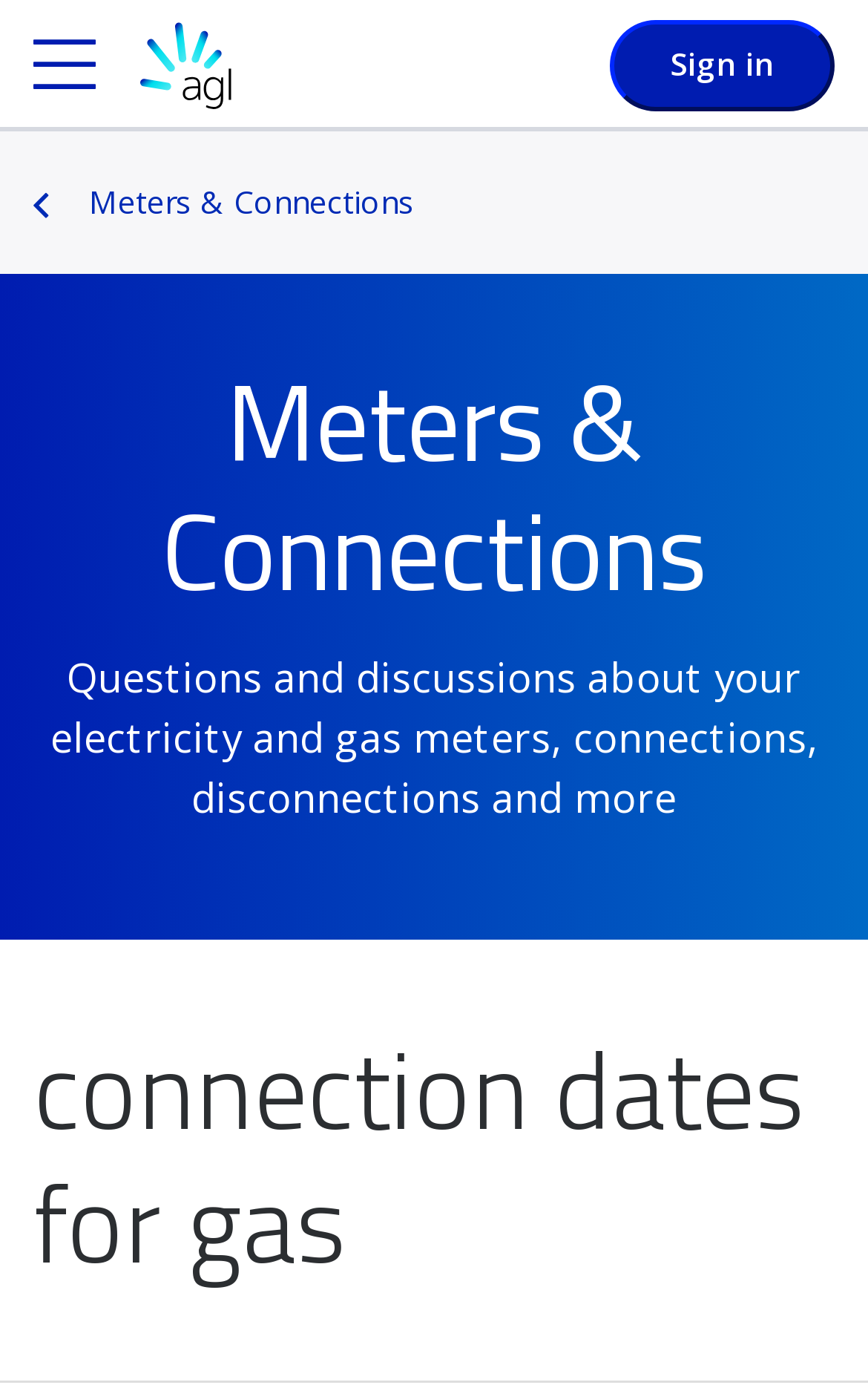Give a one-word or one-phrase response to the question:
What type of meters are discussed on this webpage?

Electricity and gas